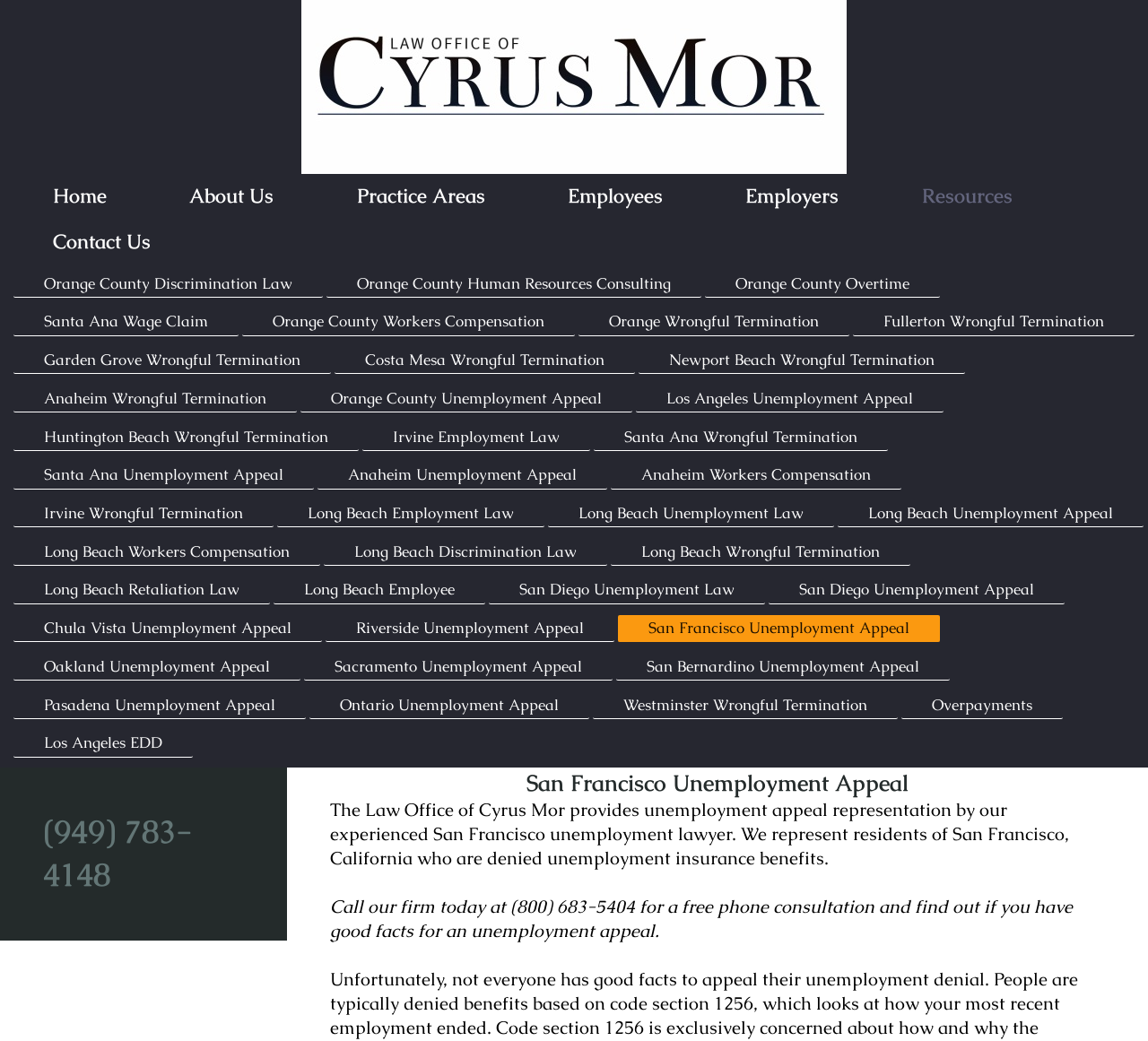Find the bounding box coordinates for the area that should be clicked to accomplish the instruction: "Click on the 'Home' link".

[0.012, 0.172, 0.127, 0.206]